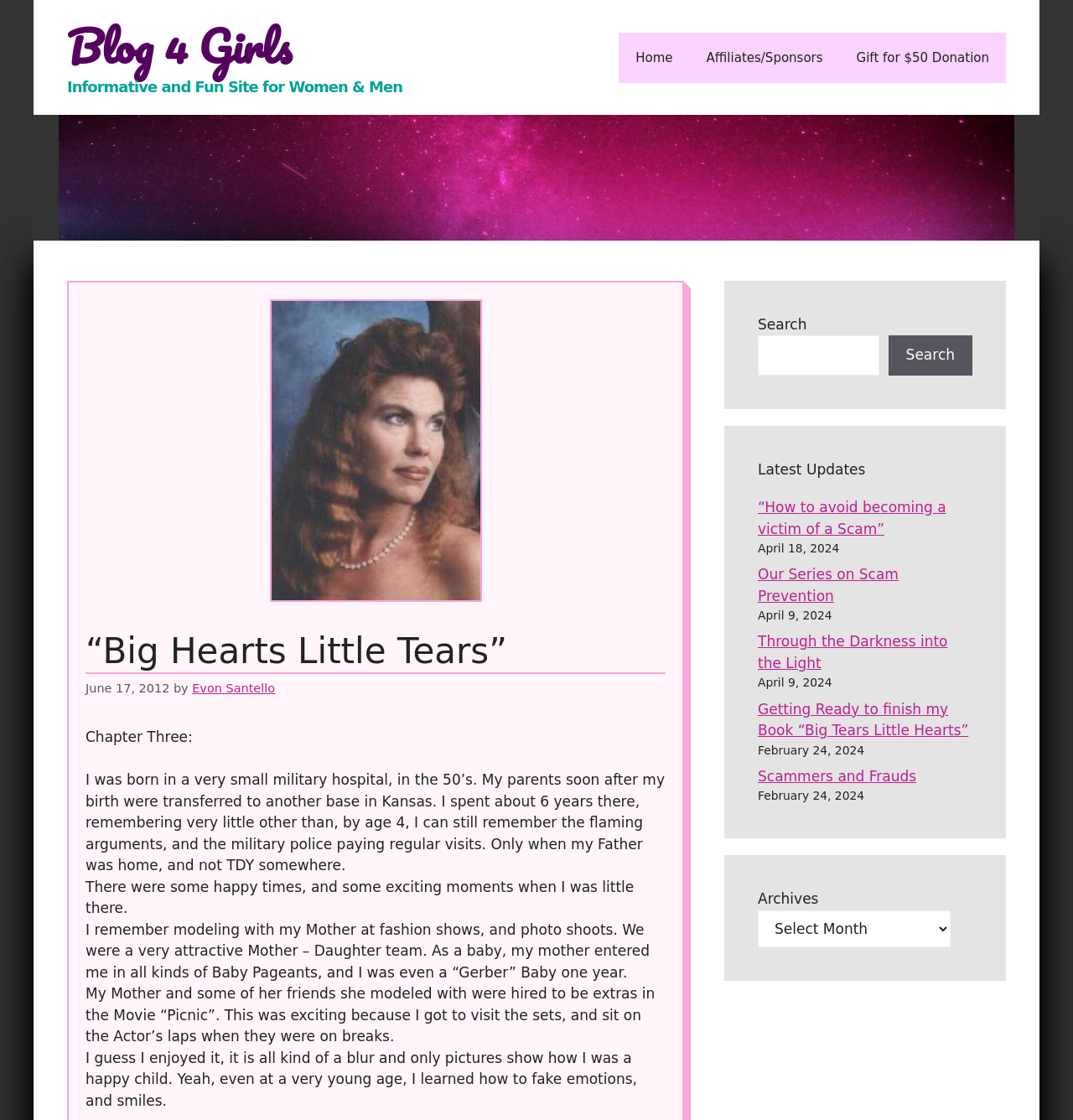Show the bounding box coordinates of the element that should be clicked to complete the task: "Read the latest update 'How to avoid becoming a victim of a Scam'".

[0.706, 0.445, 0.882, 0.479]